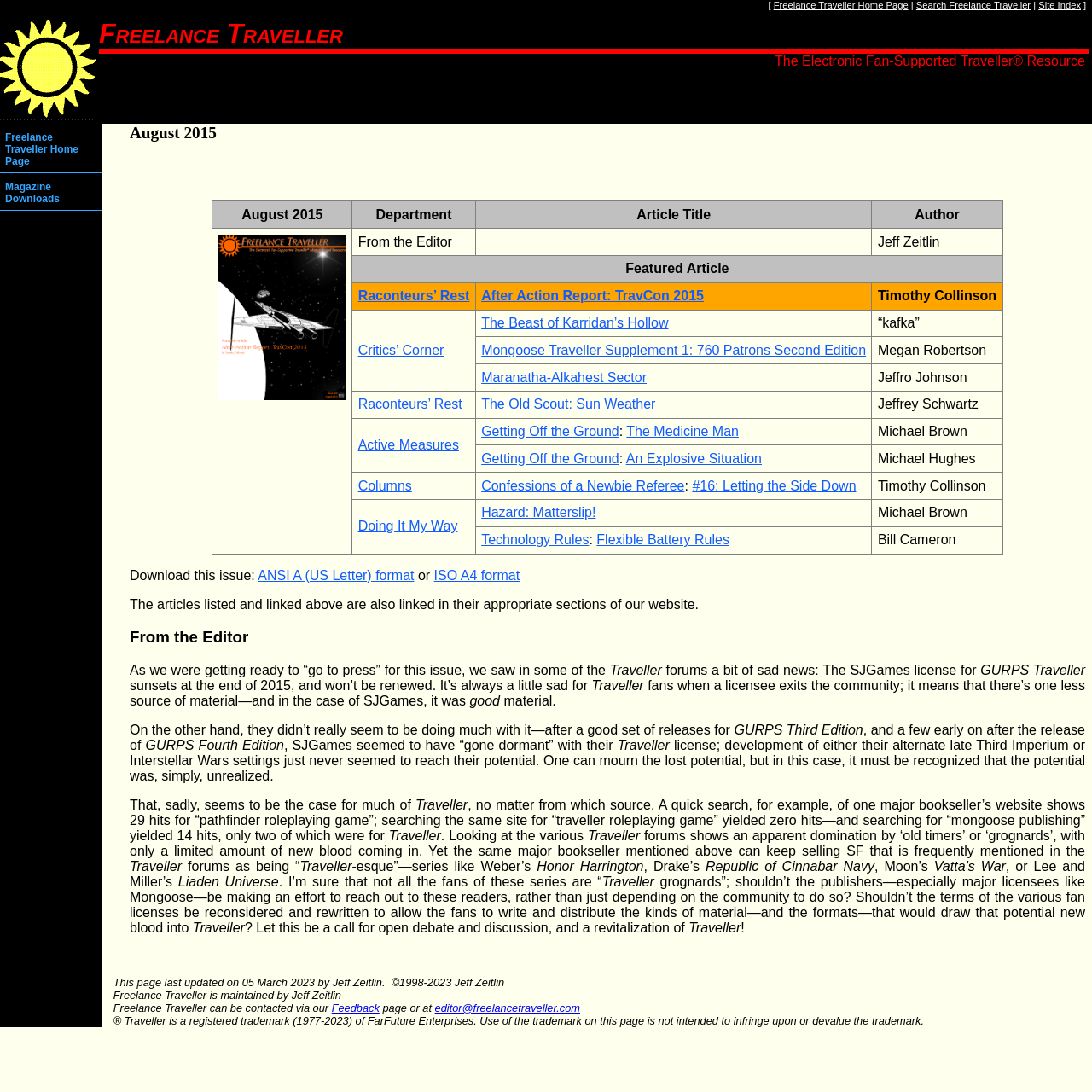Answer the question below using just one word or a short phrase: 
What is the name of the magazine?

Freelance Traveller